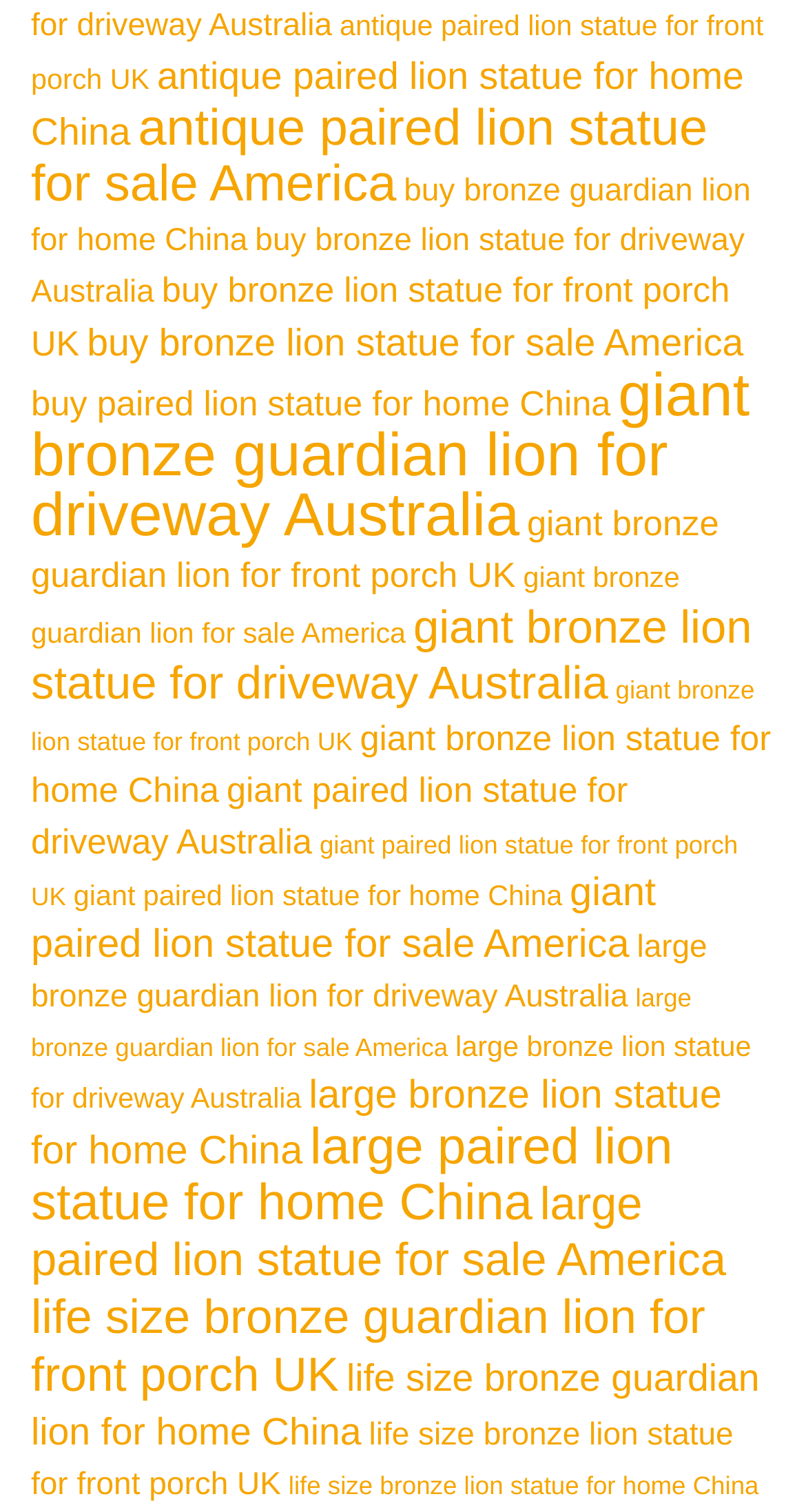Examine the image and give a thorough answer to the following question:
How many products are listed for 'life size bronze lion statue for home China'?

The link 'life size bronze lion statue for home China' has a description '(20个项目)' which indicates that there are 20 products listed for this category.